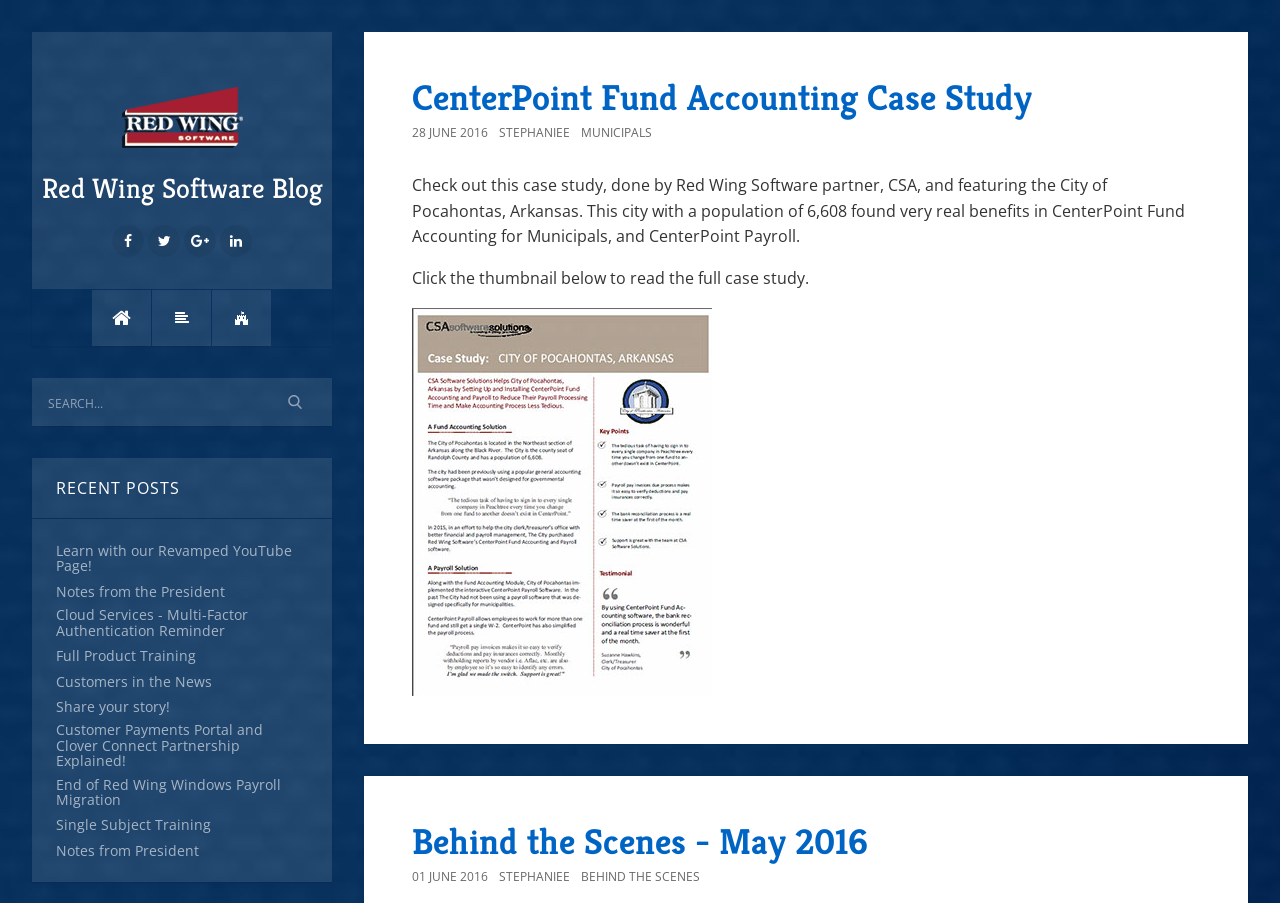Determine the bounding box coordinates of the clickable element to complete this instruction: "Click the 'CenterPoint Fund Accounting Case Study' link". Provide the coordinates in the format of four float numbers between 0 and 1, [left, top, right, bottom].

[0.322, 0.083, 0.806, 0.133]